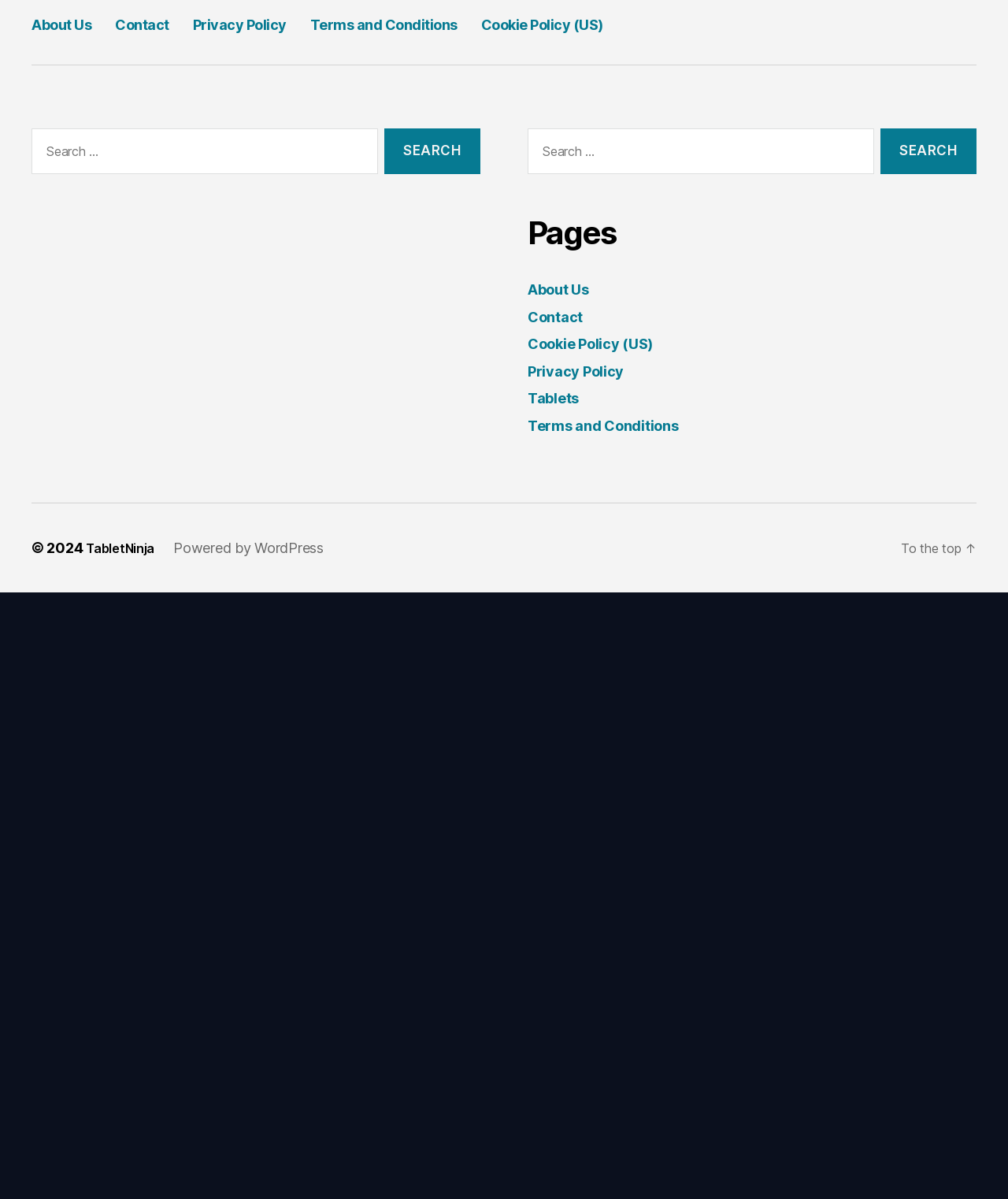Use the details in the image to answer the question thoroughly: 
How many navigation links are in the footer?

The footer navigation section has links to 'About Us', 'Contact', 'Privacy Policy', 'Terms and Conditions', and 'Cookie Policy (US)', which totals 5 links.